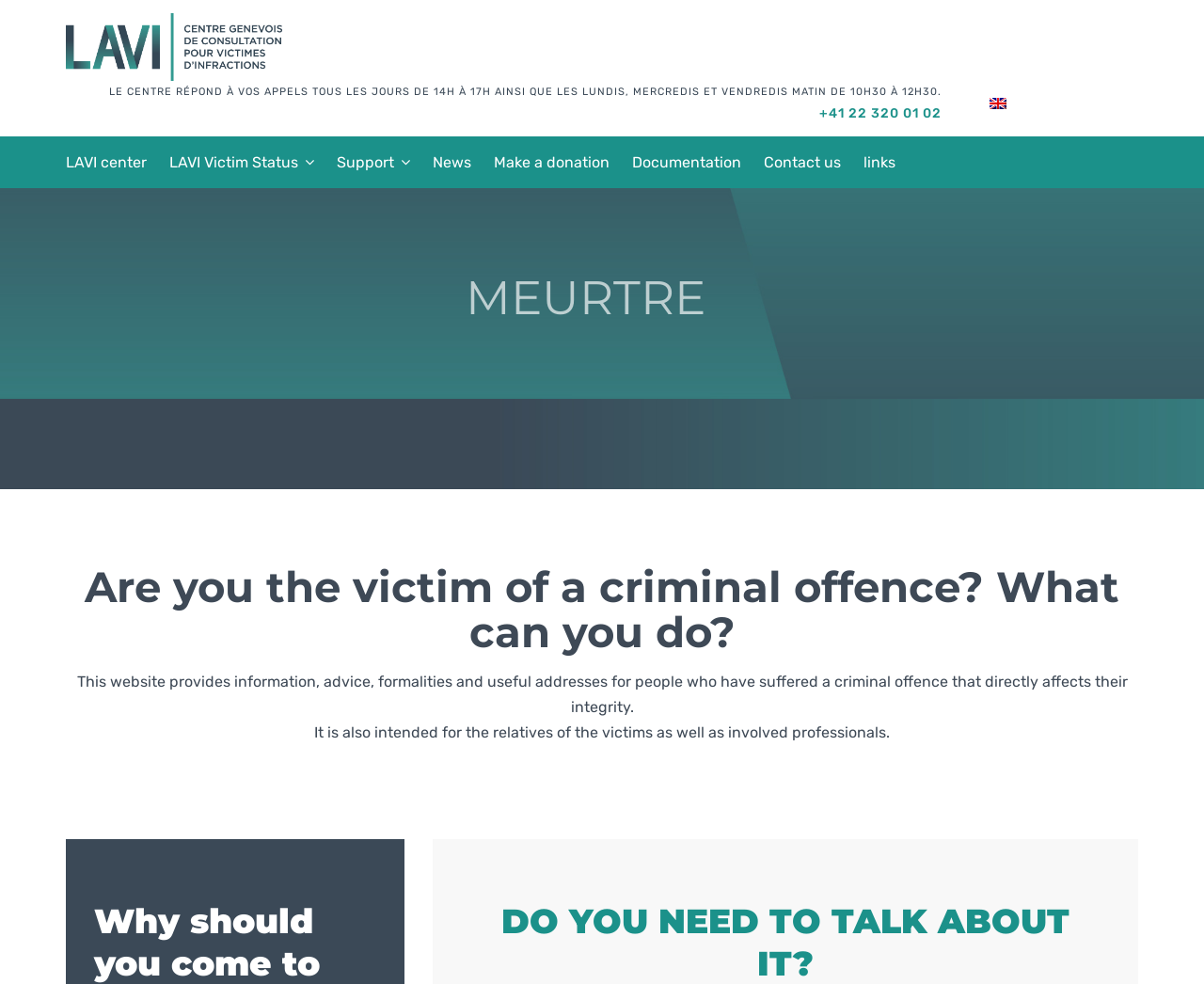Please find the bounding box coordinates of the section that needs to be clicked to achieve this instruction: "Read the news".

[0.359, 0.139, 0.391, 0.191]